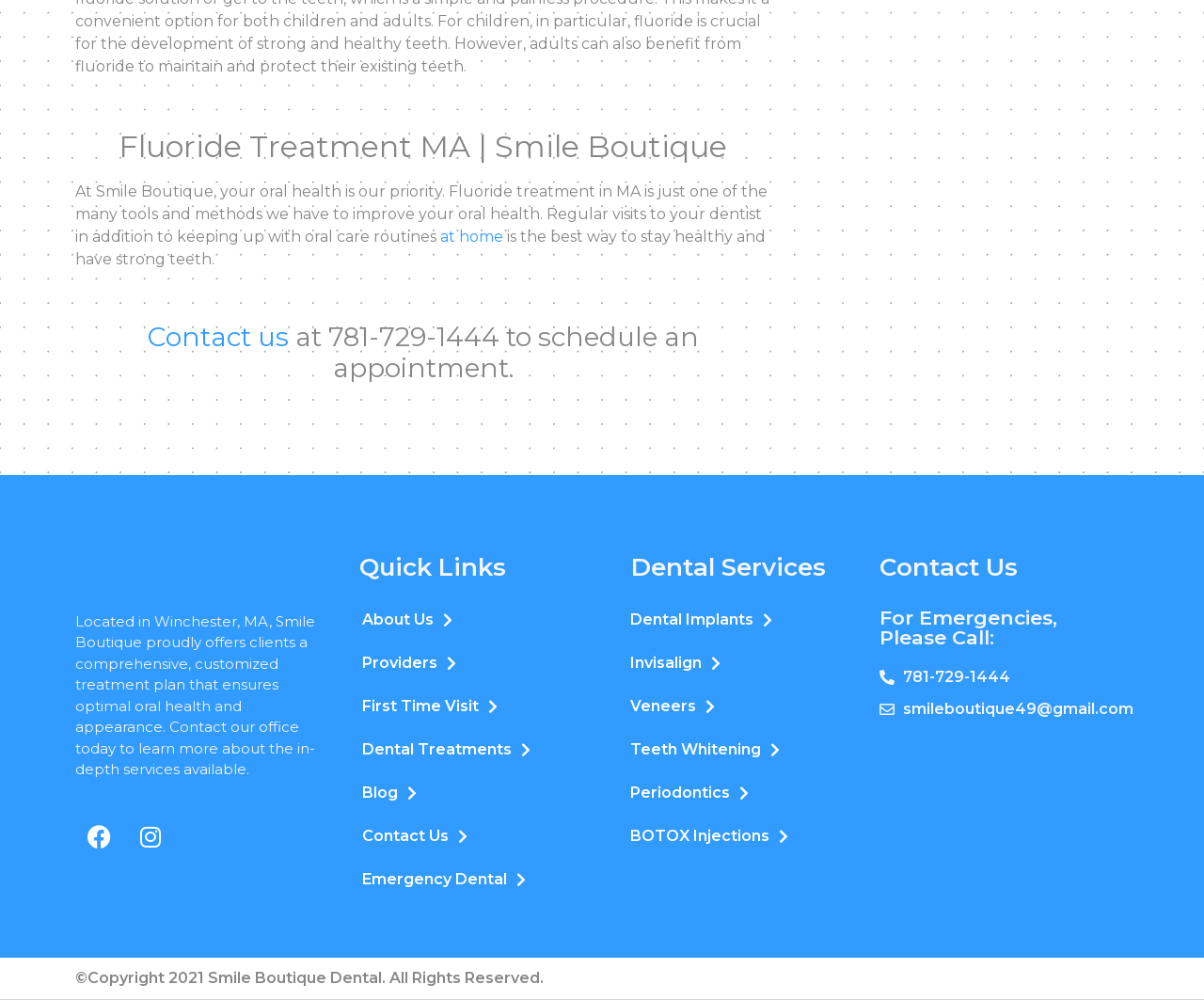Please identify the bounding box coordinates of the region to click in order to complete the given instruction: "Call for emergencies". The coordinates should be four float numbers between 0 and 1, i.e., [left, top, right, bottom].

[0.73, 0.666, 0.938, 0.689]